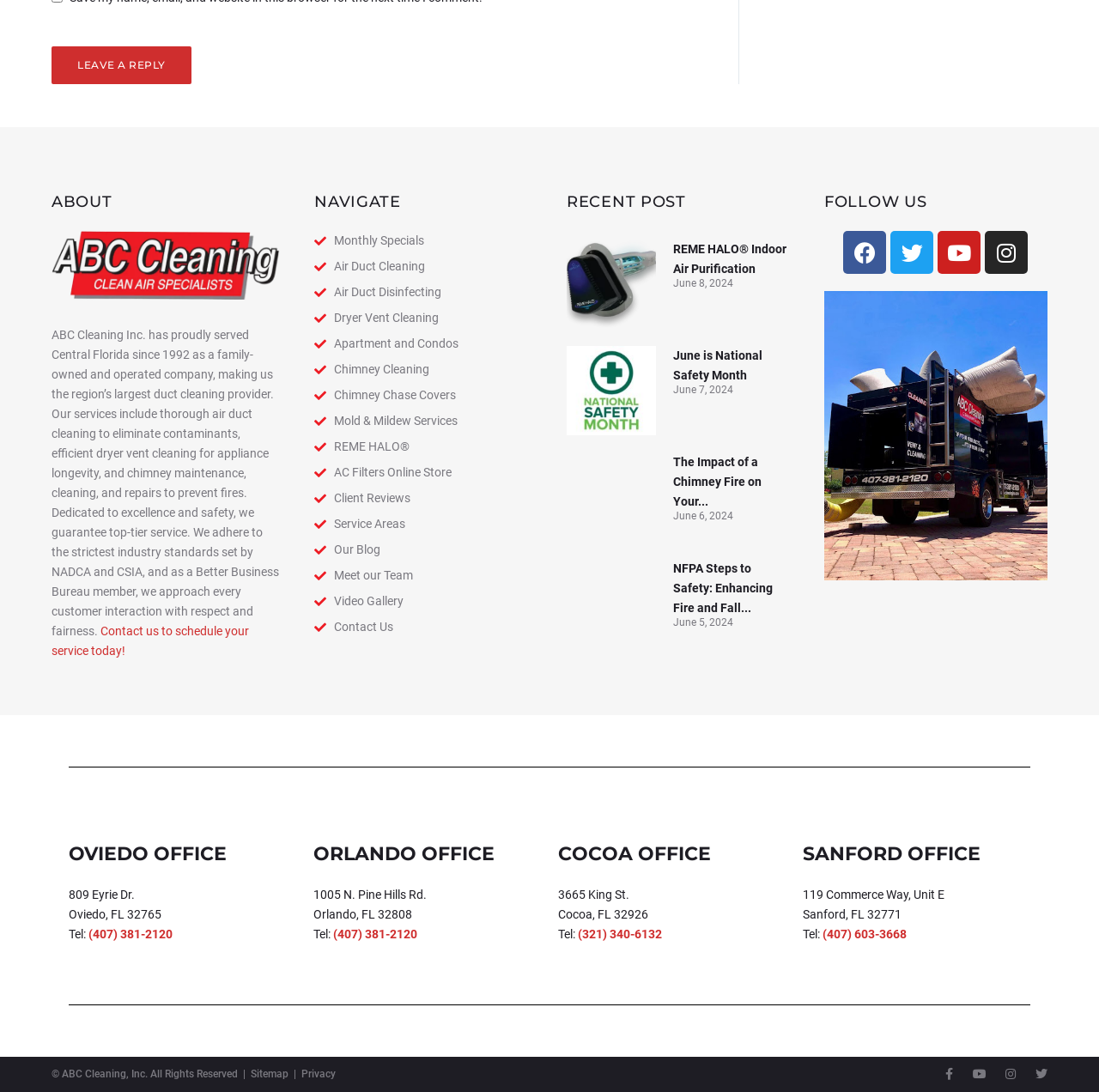Identify the bounding box coordinates for the UI element described as: "Air Duct Cleaning". The coordinates should be provided as four floats between 0 and 1: [left, top, right, bottom].

[0.286, 0.235, 0.484, 0.253]